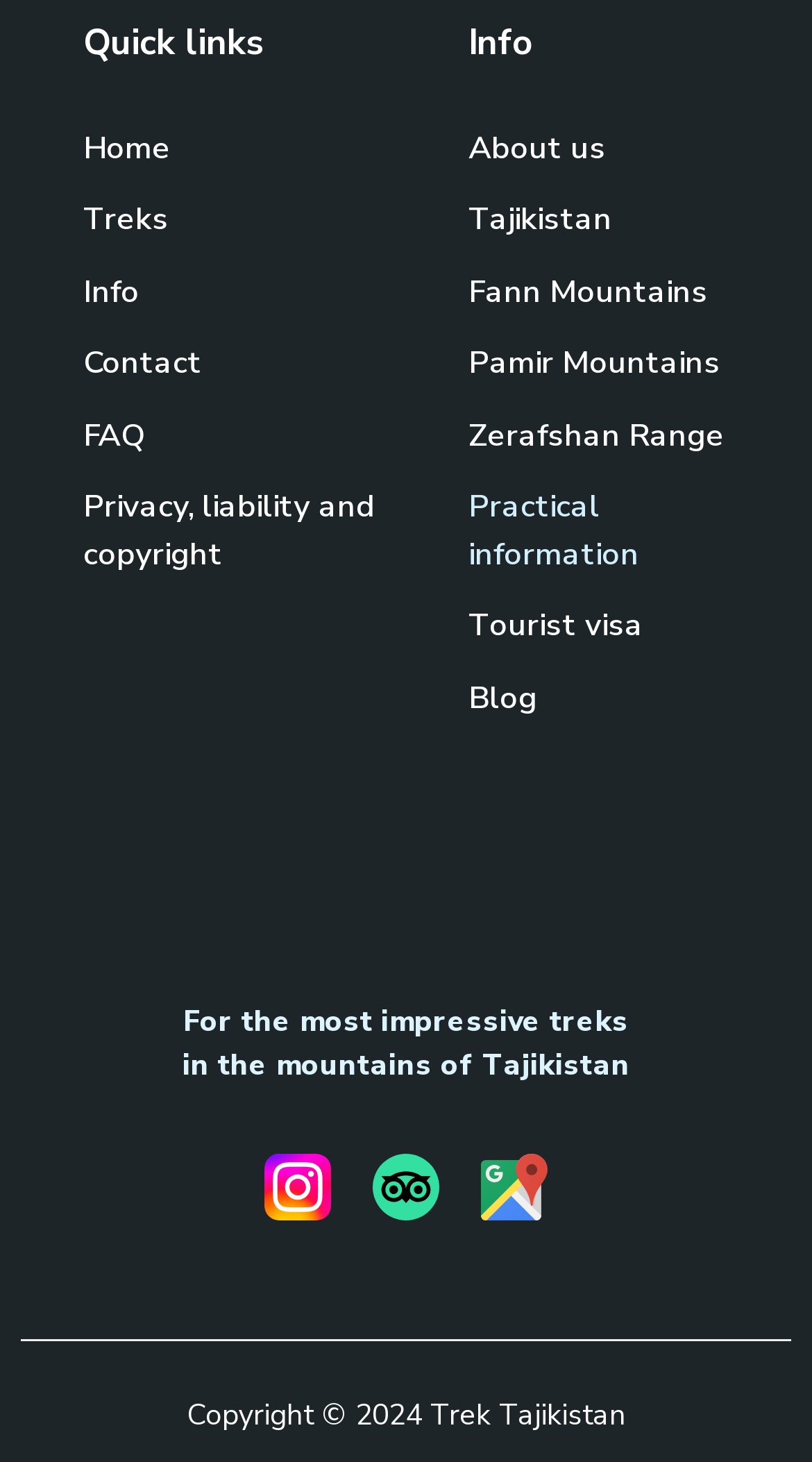Please identify the bounding box coordinates of the area that needs to be clicked to fulfill the following instruction: "Read about Practical information."

[0.577, 0.322, 0.949, 0.404]